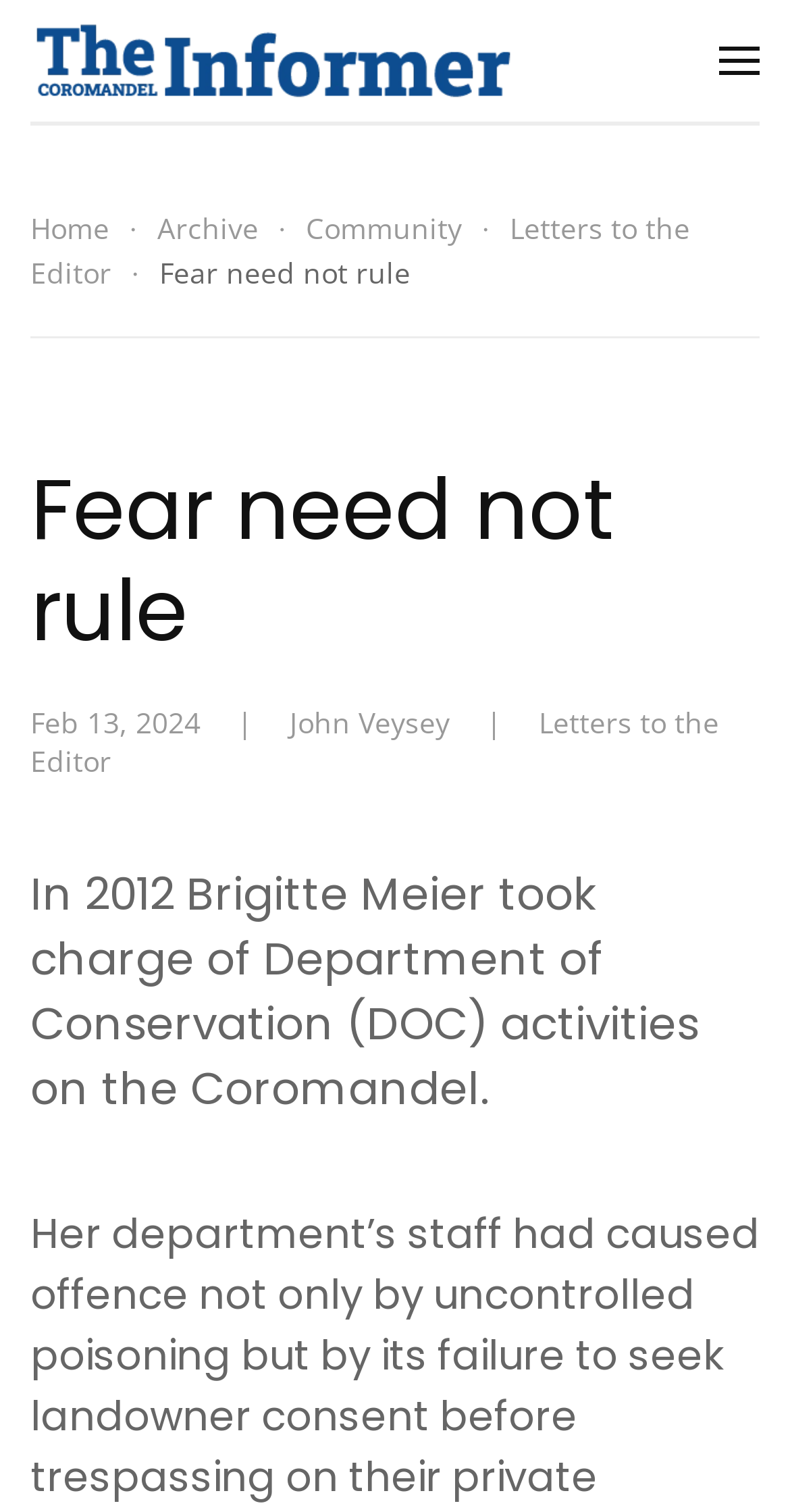From the webpage screenshot, predict the bounding box coordinates (top-left x, top-left y, bottom-right x, bottom-right y) for the UI element described here: Skip to main content

[0.118, 0.062, 0.495, 0.088]